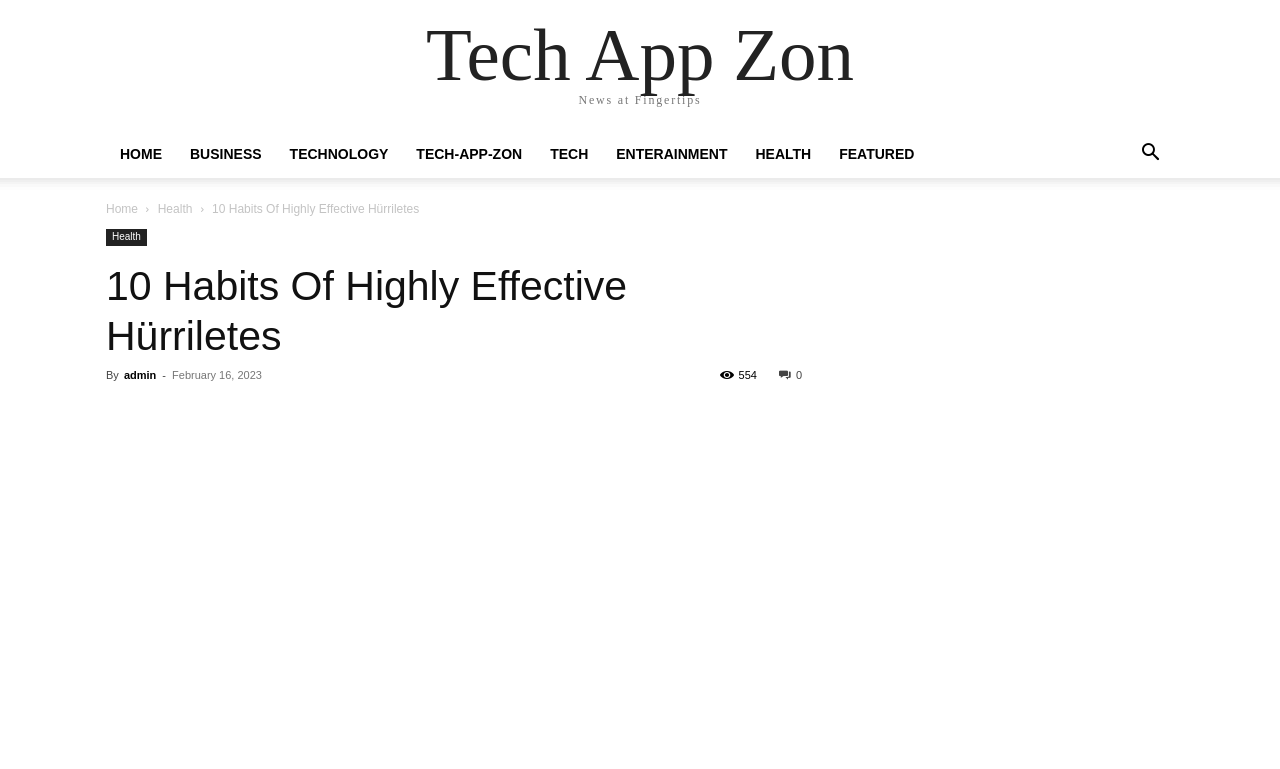Please identify the bounding box coordinates of the region to click in order to complete the given instruction: "search for something". The coordinates should be four float numbers between 0 and 1, i.e., [left, top, right, bottom].

[0.88, 0.191, 0.917, 0.212]